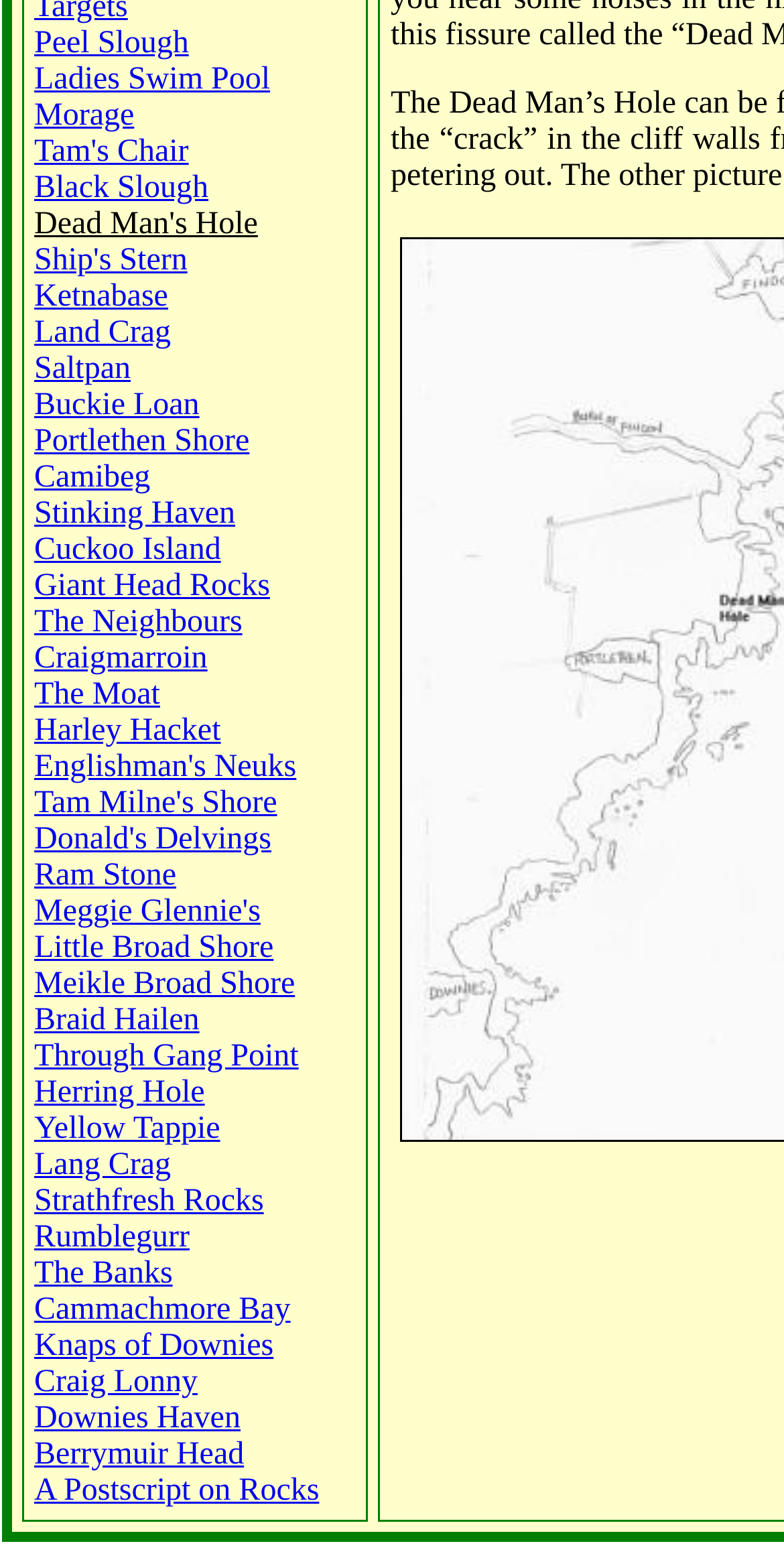Mark the bounding box of the element that matches the following description: "Craigmarroin".

[0.044, 0.411, 0.265, 0.432]